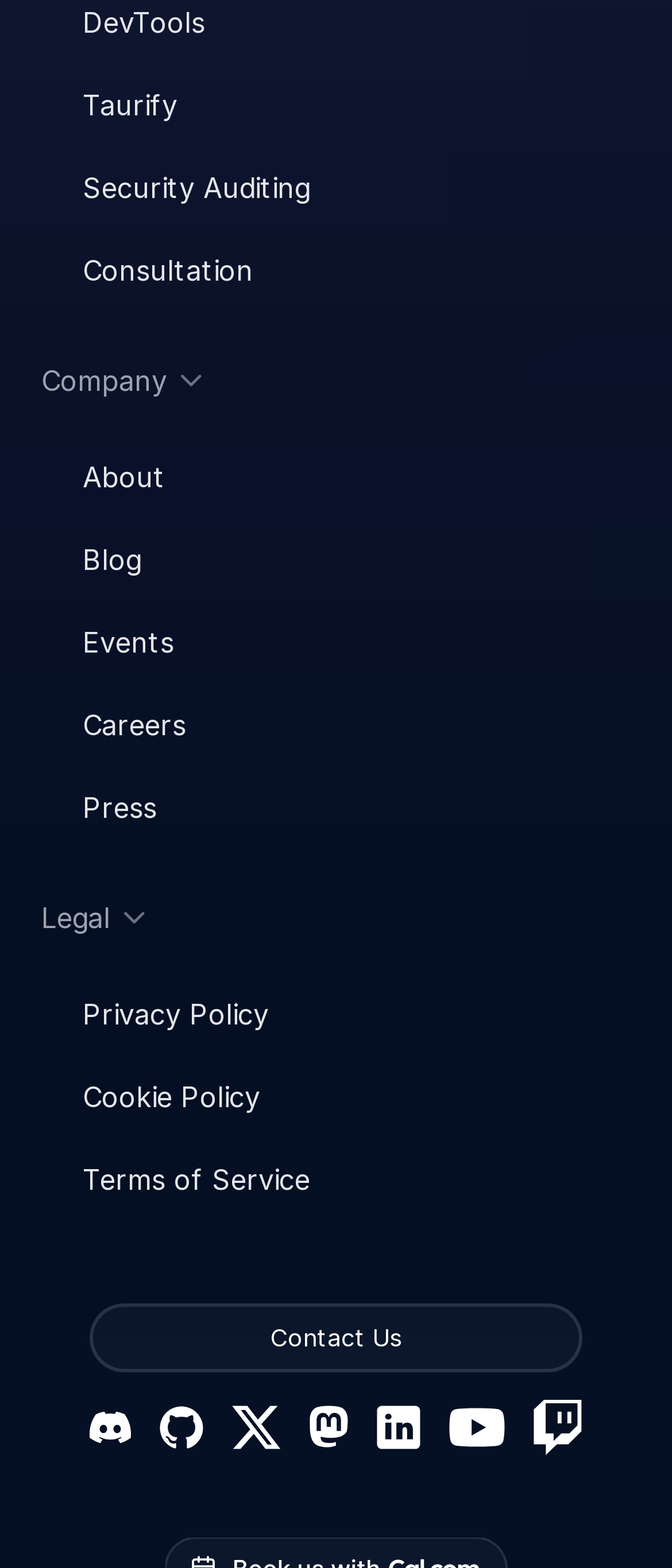Identify the bounding box coordinates of the section that should be clicked to achieve the task described: "Open the GitHub page".

[0.236, 0.896, 0.303, 0.924]